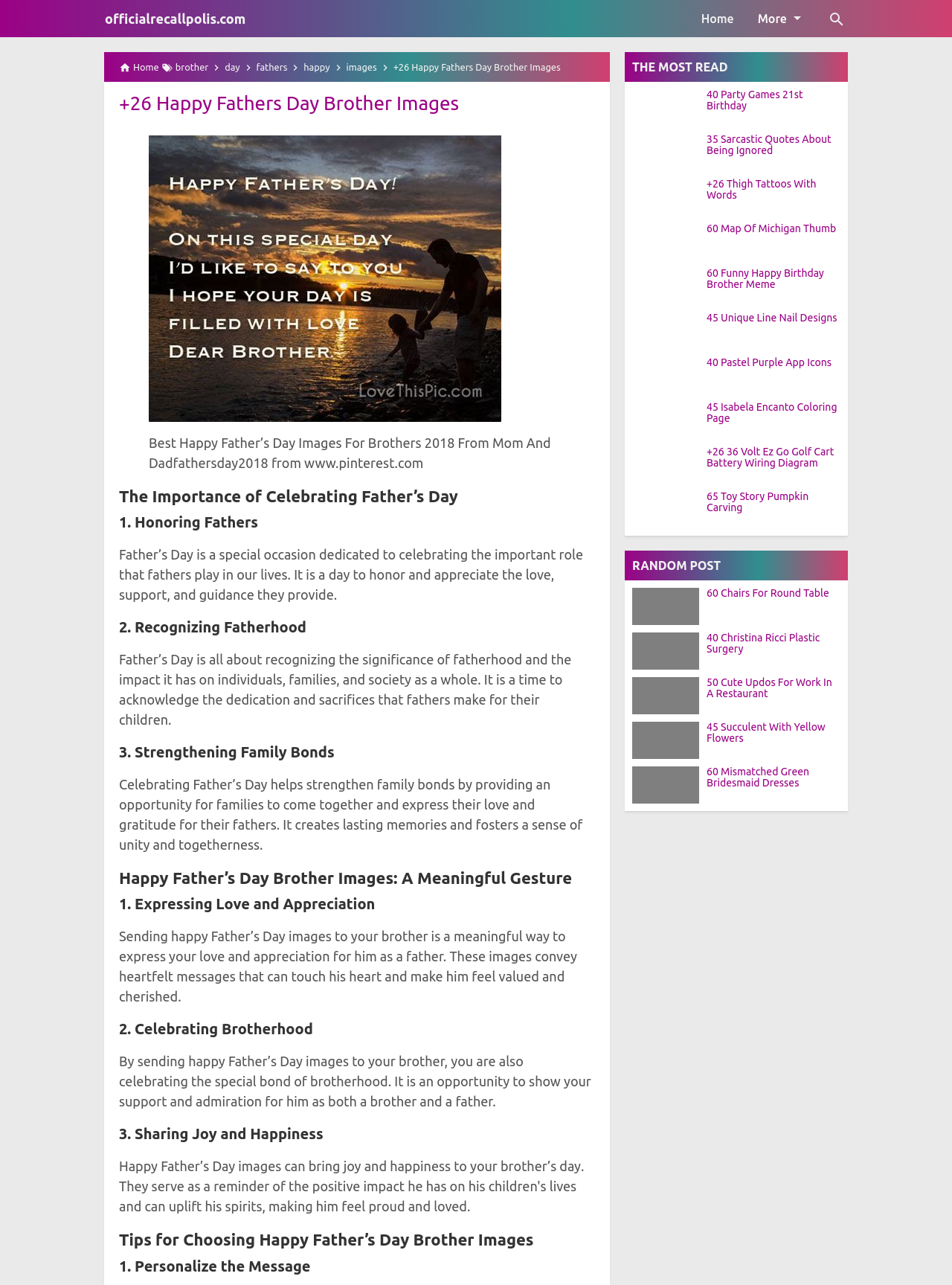Identify the bounding box coordinates of the section that should be clicked to achieve the task described: "Click the link to 파워볼사이트".

None